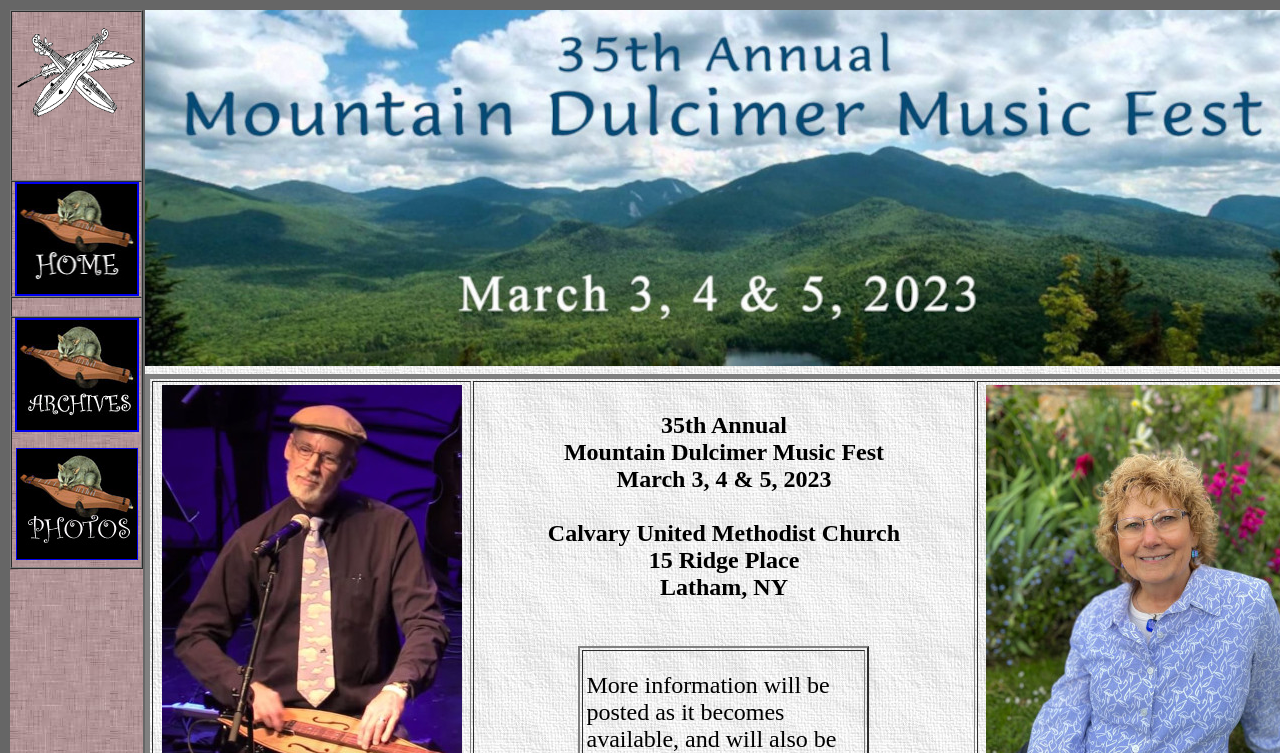What is the date of the event?
Give a single word or phrase answer based on the content of the image.

March 3, 4 & 5, 2023